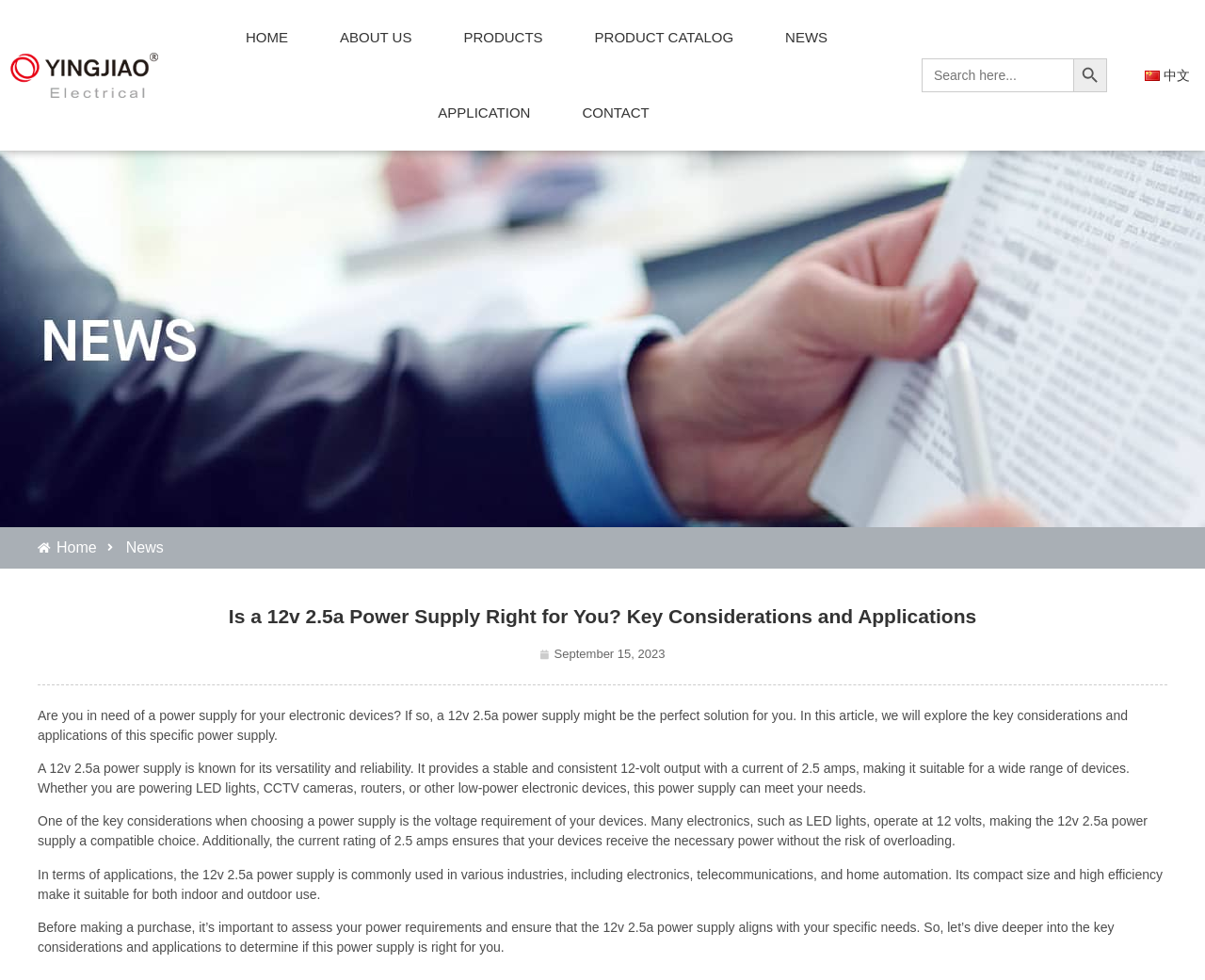Determine the bounding box coordinates for the clickable element required to fulfill the instruction: "View product catalog". Provide the coordinates as four float numbers between 0 and 1, i.e., [left, top, right, bottom].

[0.478, 0.0, 0.624, 0.077]